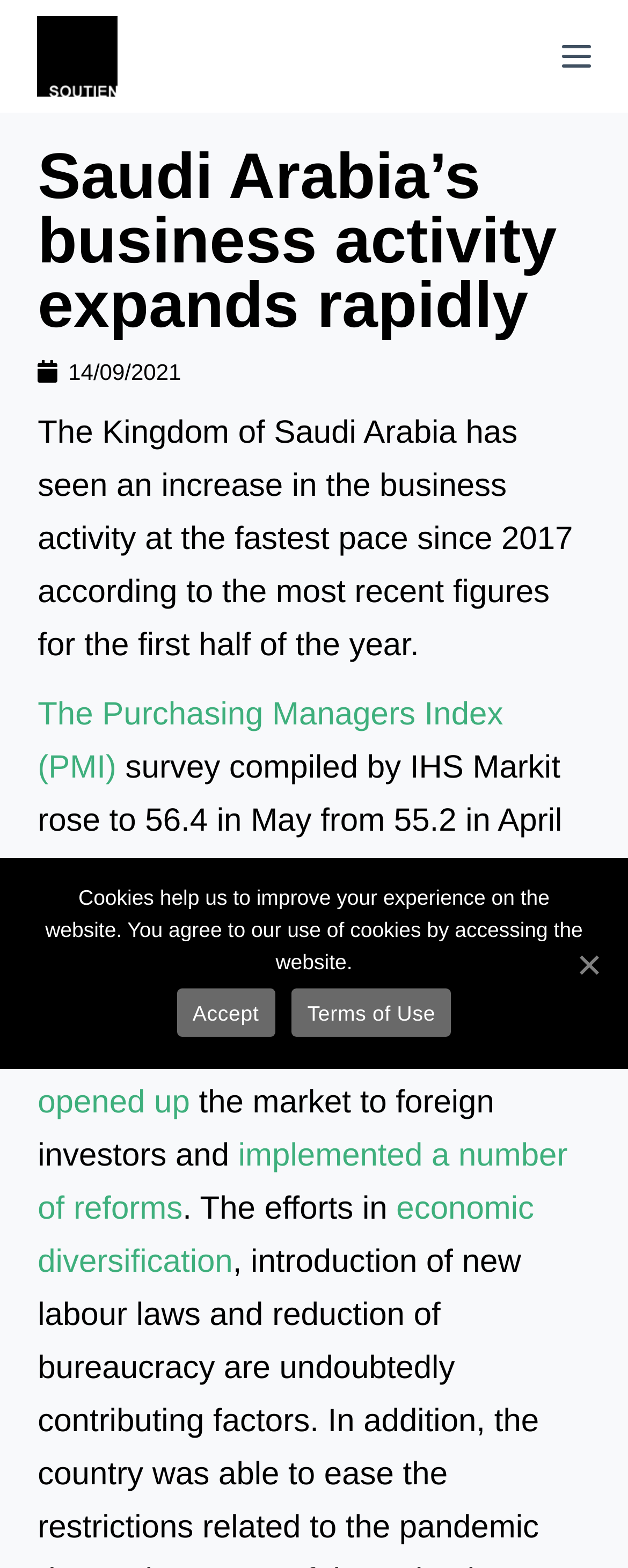What is the purpose of cookies on this website?
Kindly offer a detailed explanation using the data available in the image.

According to the cookie notice banner, cookies help to improve the user's experience on the website, and by accessing the website, the user agrees to the use of cookies.